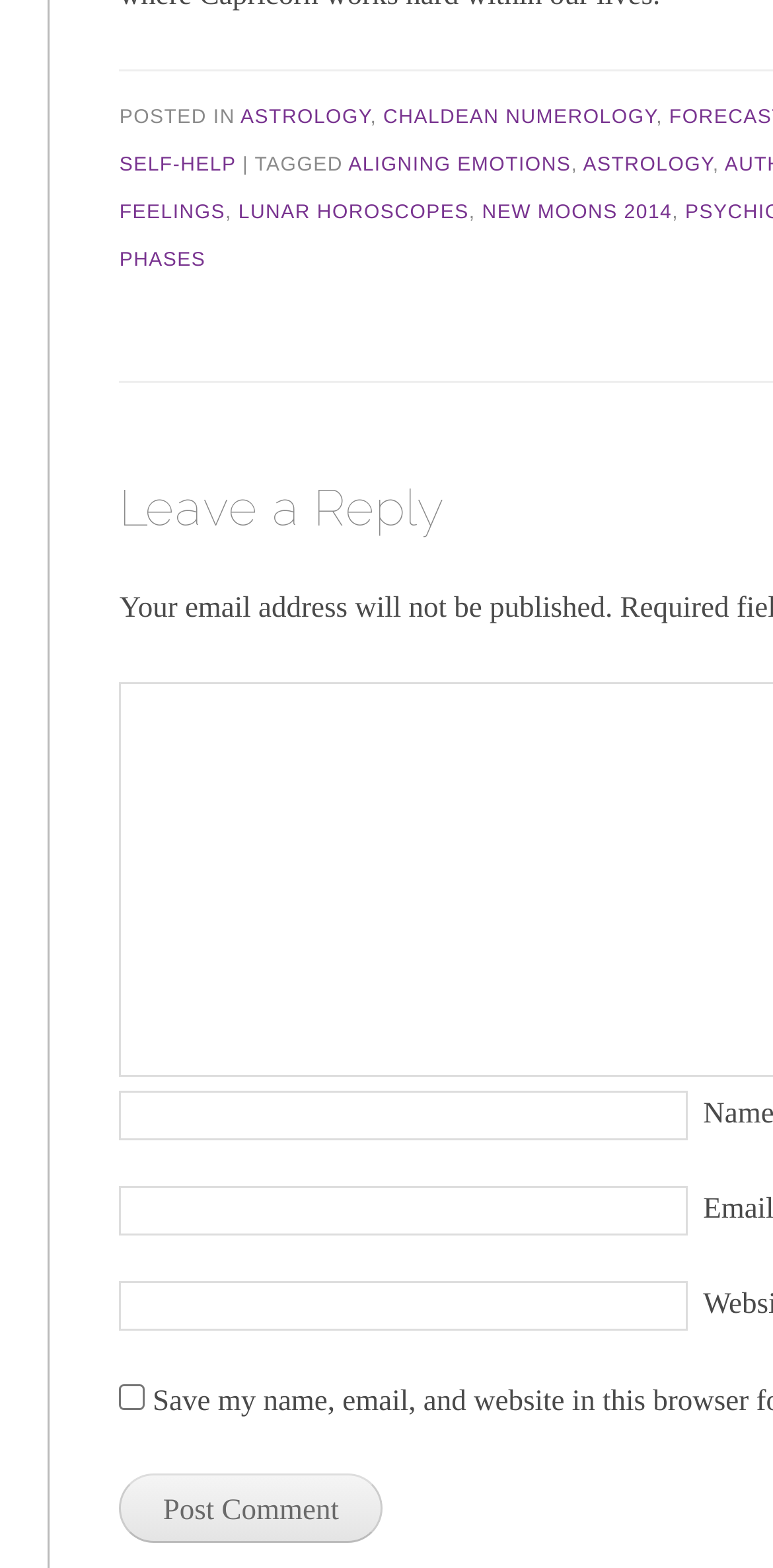What is the purpose of the textboxes?
Craft a detailed and extensive response to the question.

The textboxes are labeled as 'Name *', 'Email *', and 'Website', indicating that they are used to input personal information, specifically name, email, and website, which are required for commenting on the webpage.